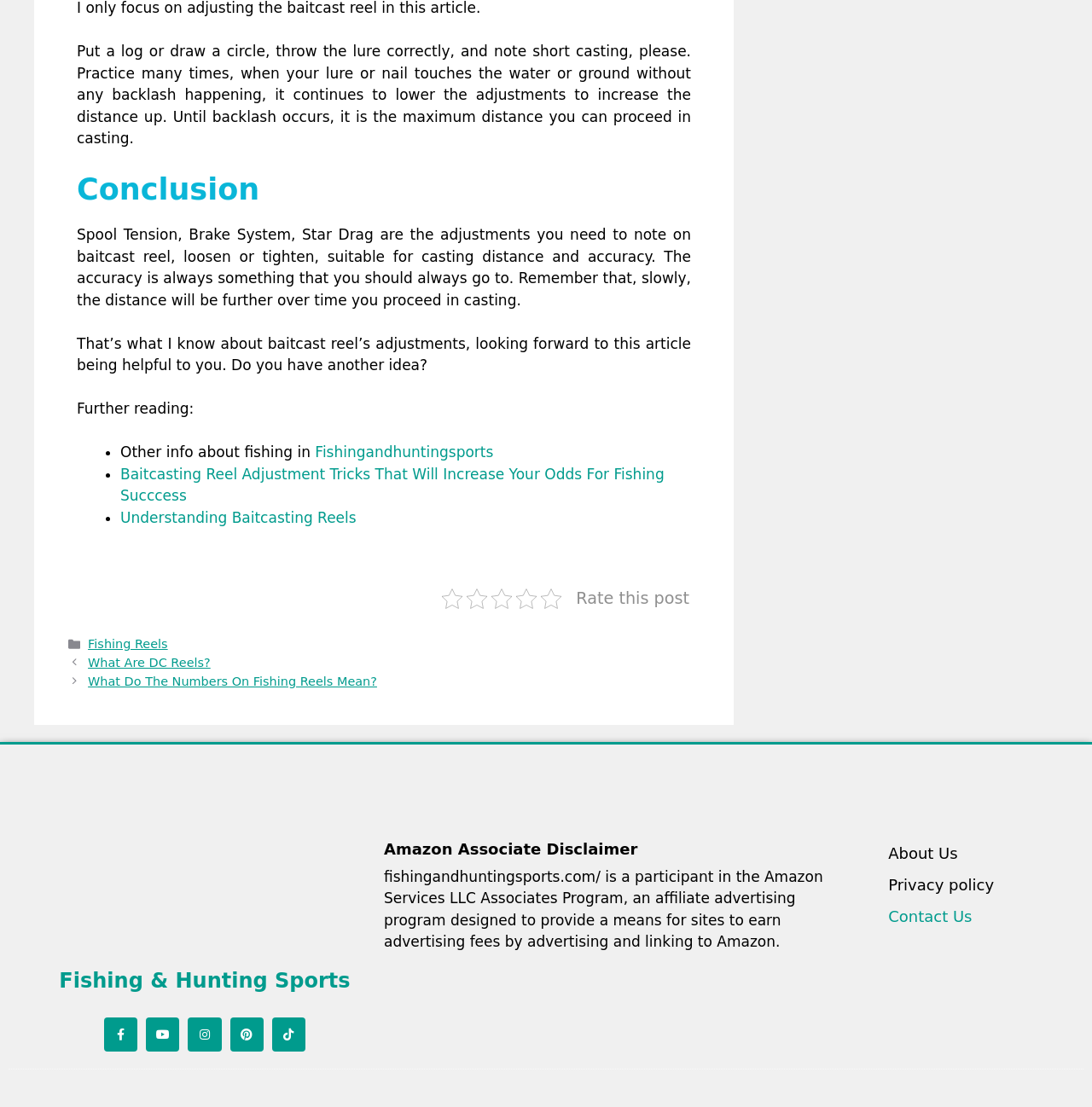Reply to the question below using a single word or brief phrase:
What is the author's intention in writing this article?

To be helpful